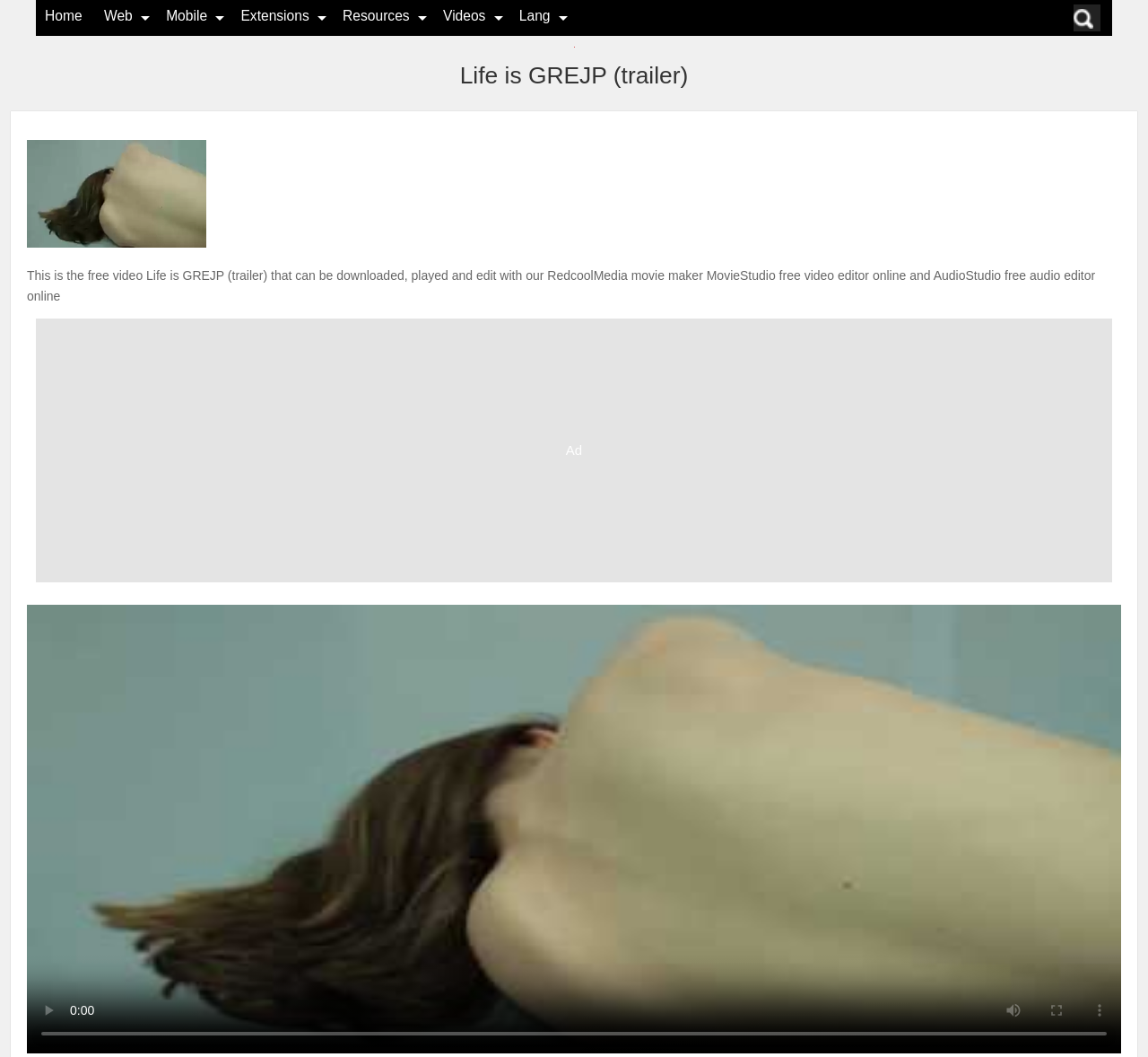Please identify the bounding box coordinates of the area I need to click to accomplish the following instruction: "Play the video".

[0.023, 0.936, 0.061, 0.976]